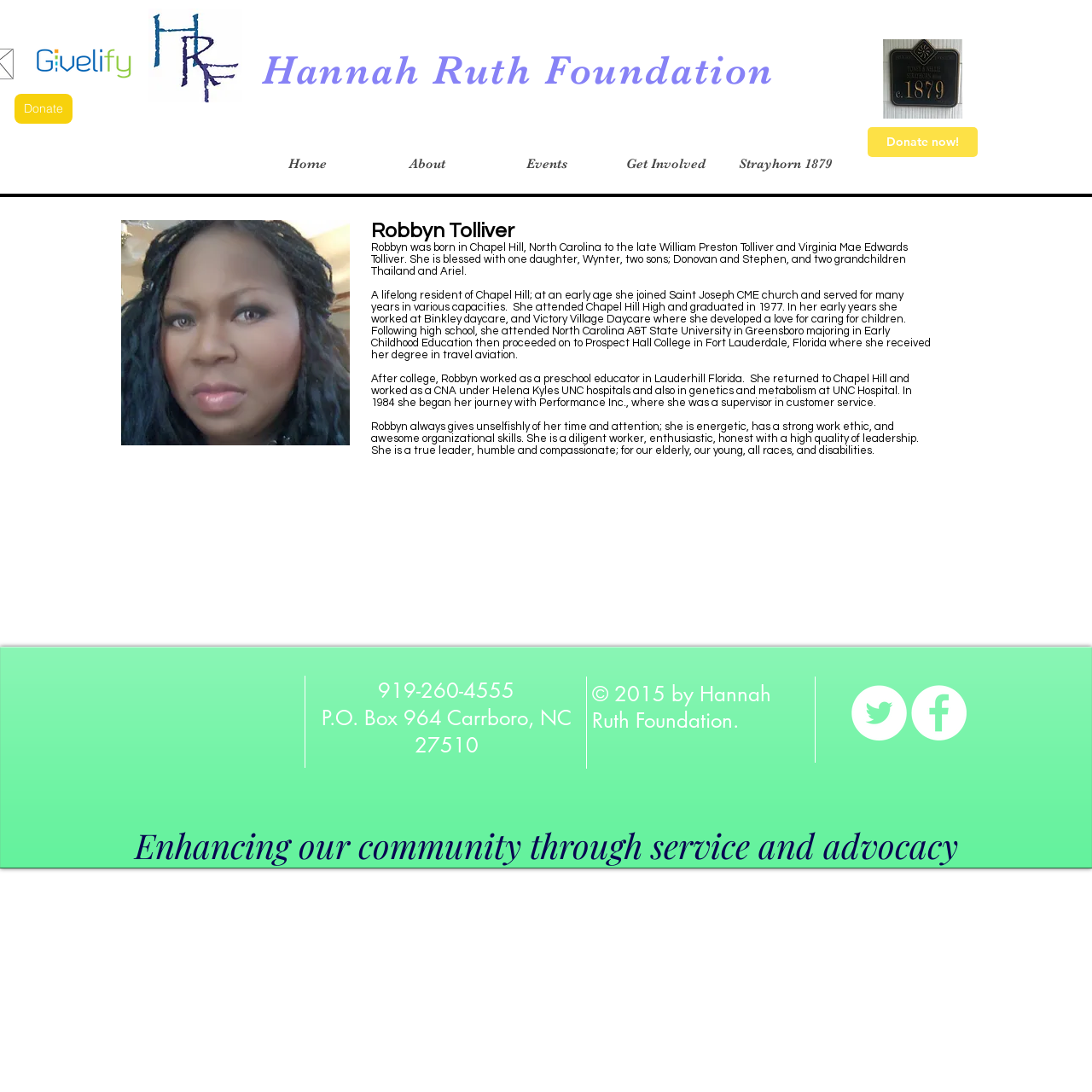Identify the bounding box coordinates for the UI element mentioned here: "Hannah Ruth Foundation". Provide the coordinates as four float values between 0 and 1, i.e., [left, top, right, bottom].

[0.24, 0.043, 0.709, 0.086]